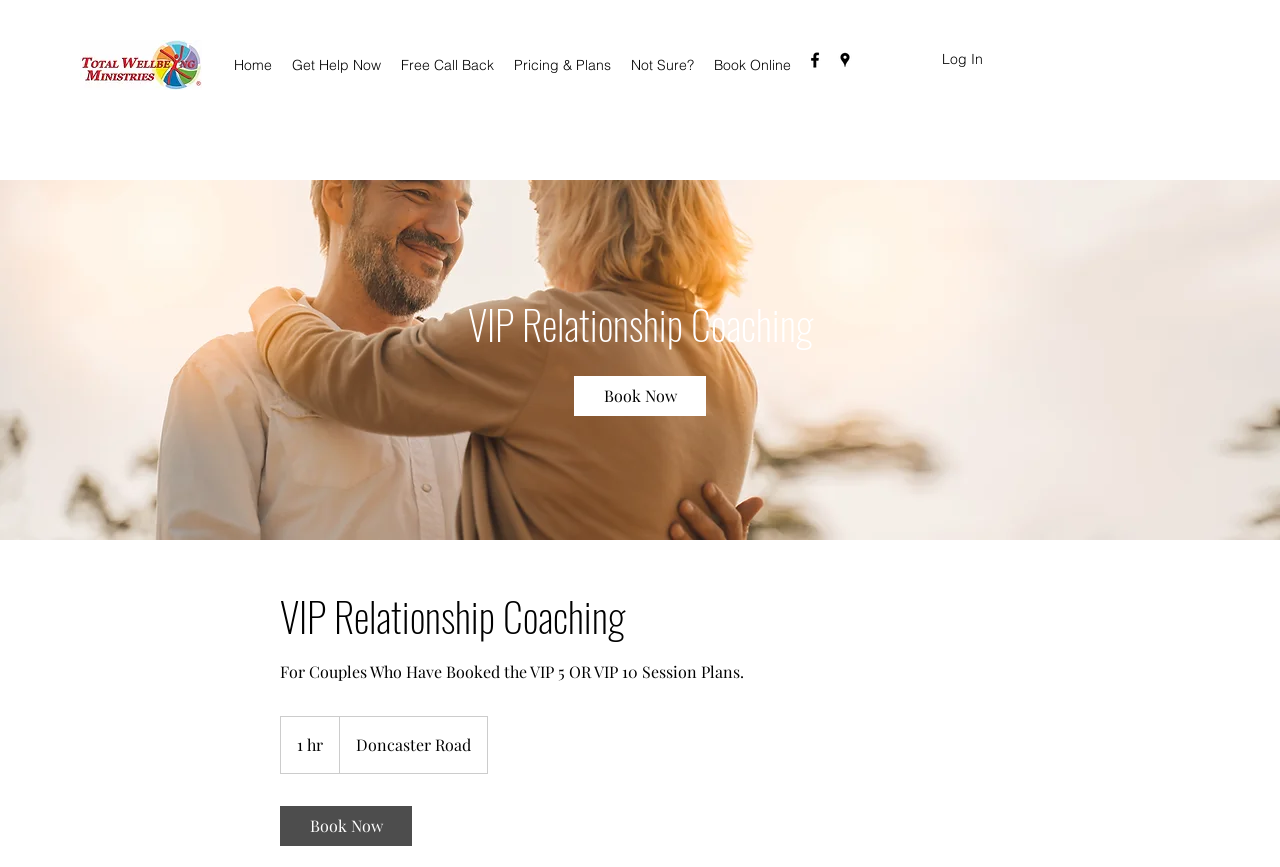Identify the bounding box coordinates of the clickable region to carry out the given instruction: "Click on the 'Log In' button".

[0.725, 0.048, 0.779, 0.091]